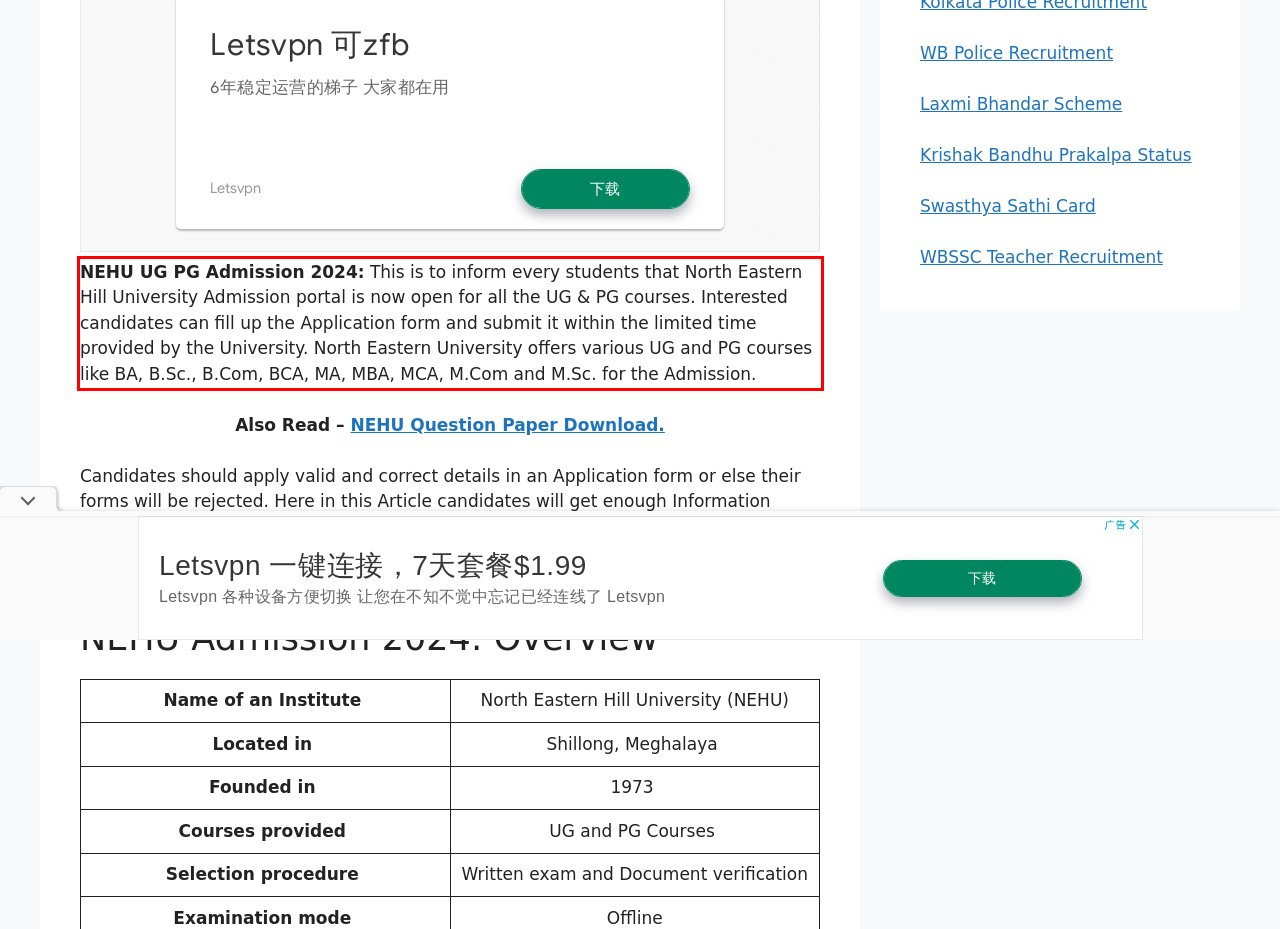Perform OCR on the text inside the red-bordered box in the provided screenshot and output the content.

NEHU UG PG Admission 2024: This is to inform every students that North Eastern Hill University Admission portal is now open for all the UG & PG courses. Interested candidates can fill up the Application form and submit it within the limited time provided by the University. North Eastern University offers various UG and PG courses like BA, B.Sc., B.Com, BCA, MA, MBA, MCA, M.Com and M.Sc. for the Admission.